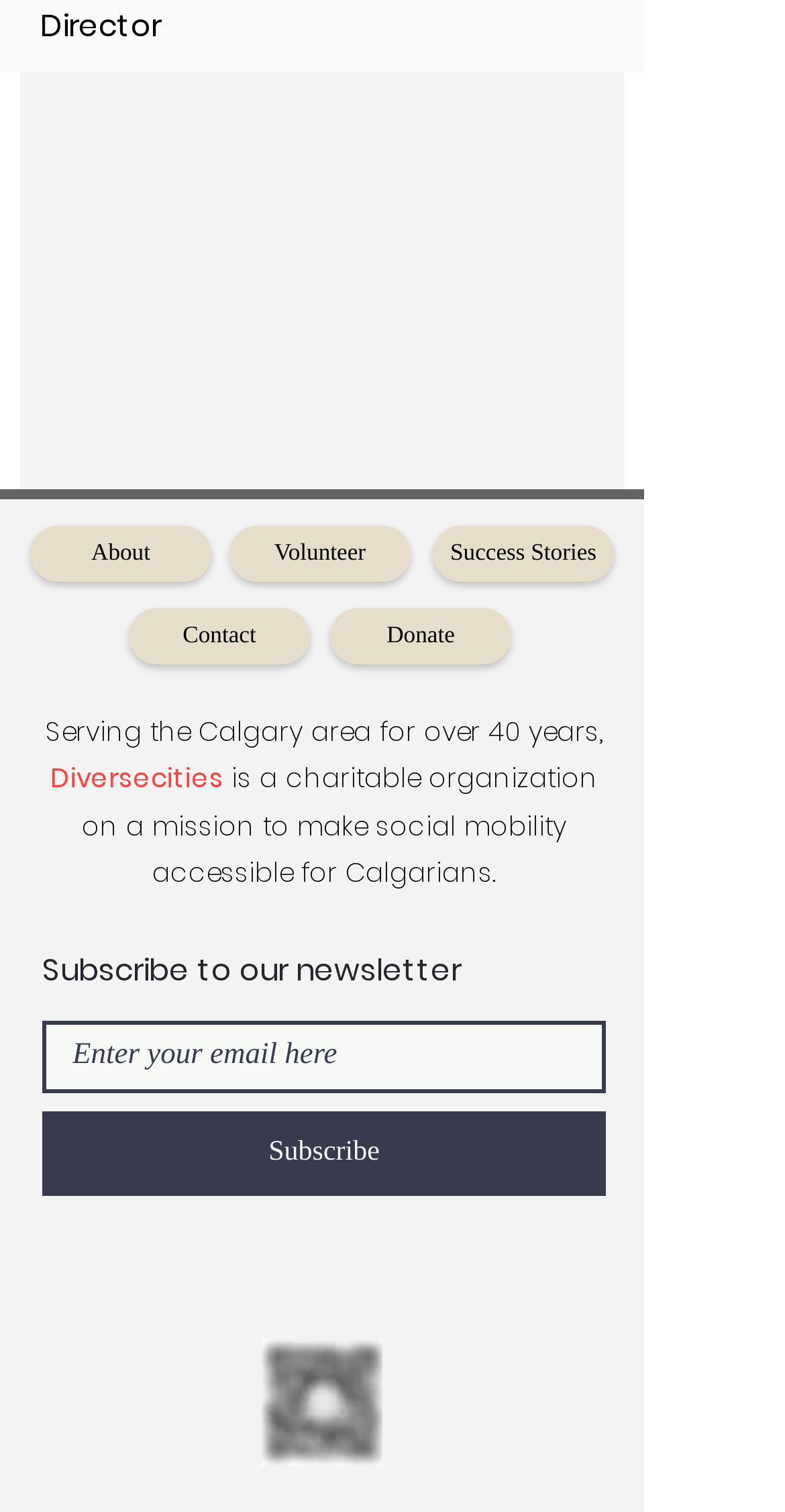Predict the bounding box for the UI component with the following description: "Success Stories".

[0.551, 0.348, 0.782, 0.385]